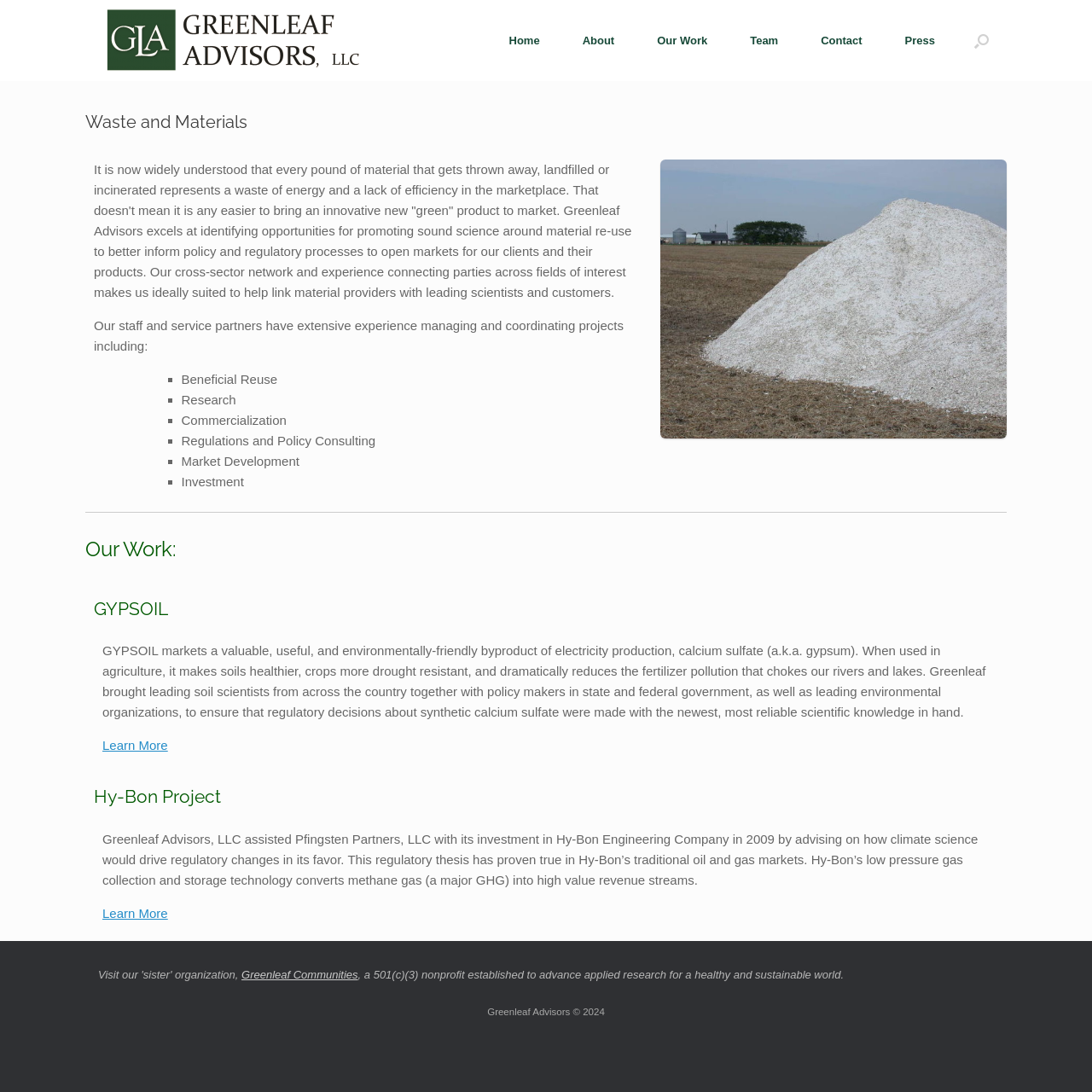Please identify the coordinates of the bounding box for the clickable region that will accomplish this instruction: "Visit Greenleaf Communities".

[0.221, 0.887, 0.328, 0.898]